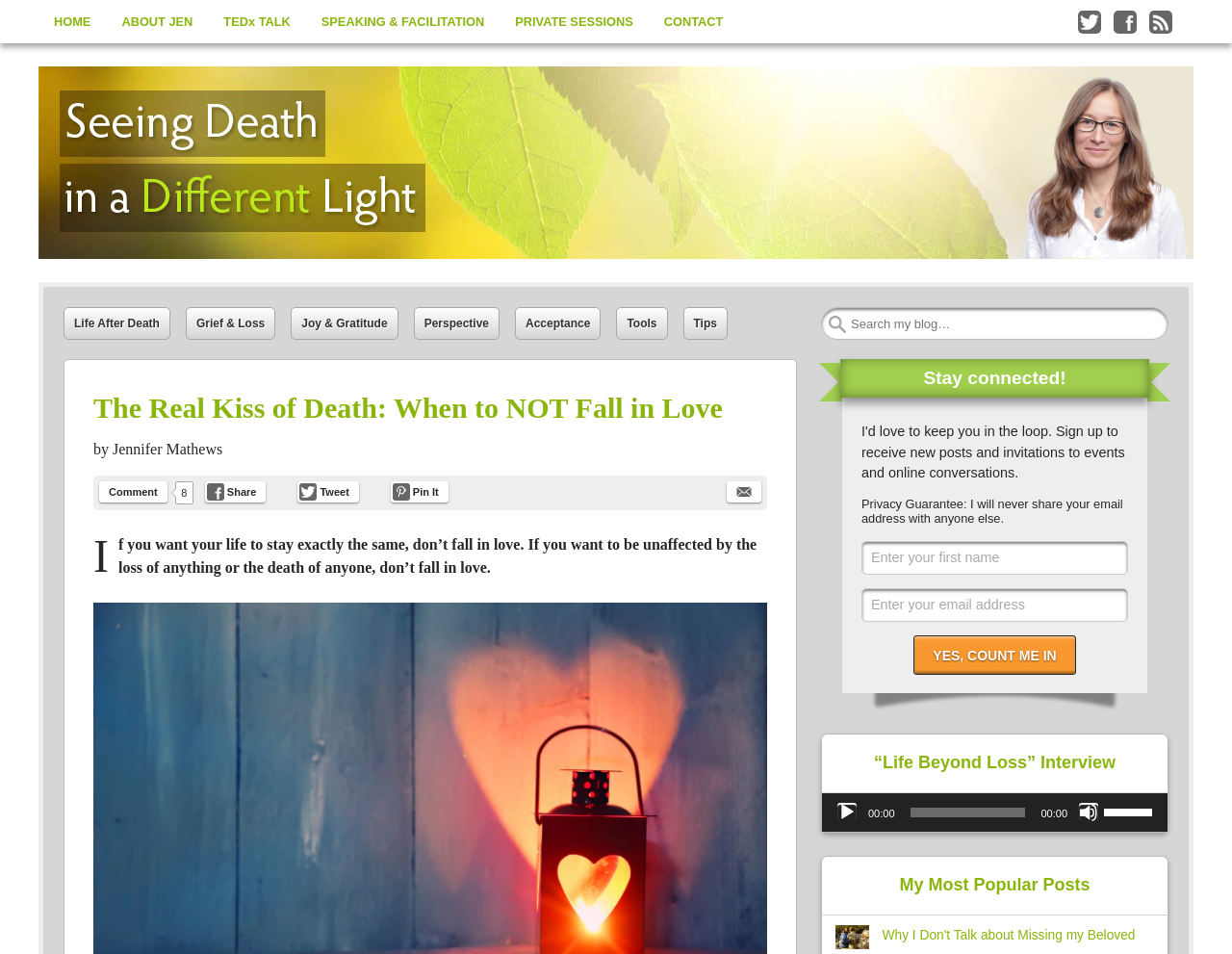Provide a one-word or short-phrase answer to the question:
What is the title of the audio player section?

“Life Beyond Loss” Interview